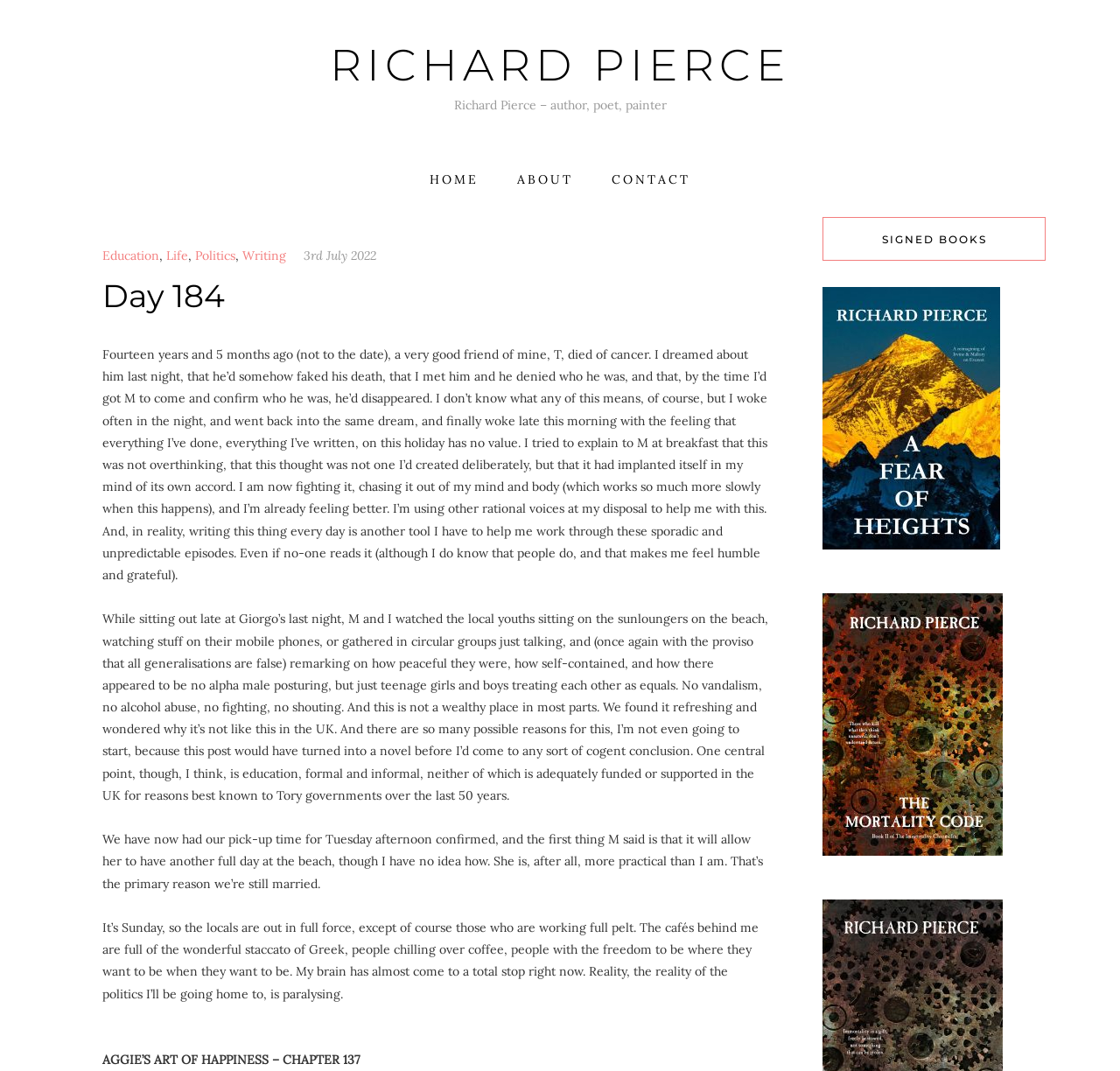Specify the bounding box coordinates of the element's region that should be clicked to achieve the following instruction: "Click on the 'CONTACT' link". The bounding box coordinates consist of four float numbers between 0 and 1, in the format [left, top, right, bottom].

[0.546, 0.133, 0.616, 0.203]